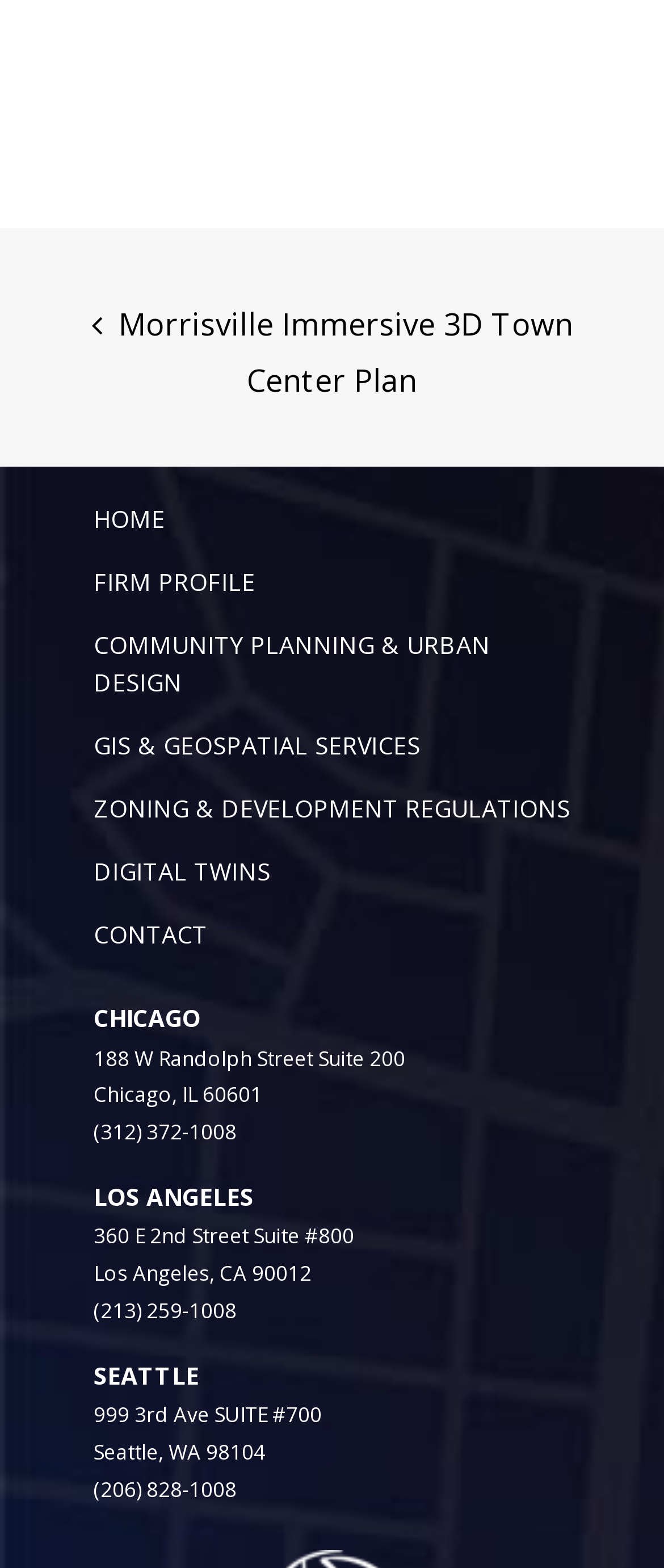Please examine the image and provide a detailed answer to the question: What is the street address of the Los Angeles office?

I found the street address of the Los Angeles office by looking at the contact information section of the webpage, where it lists the addresses and phone numbers of the different offices.